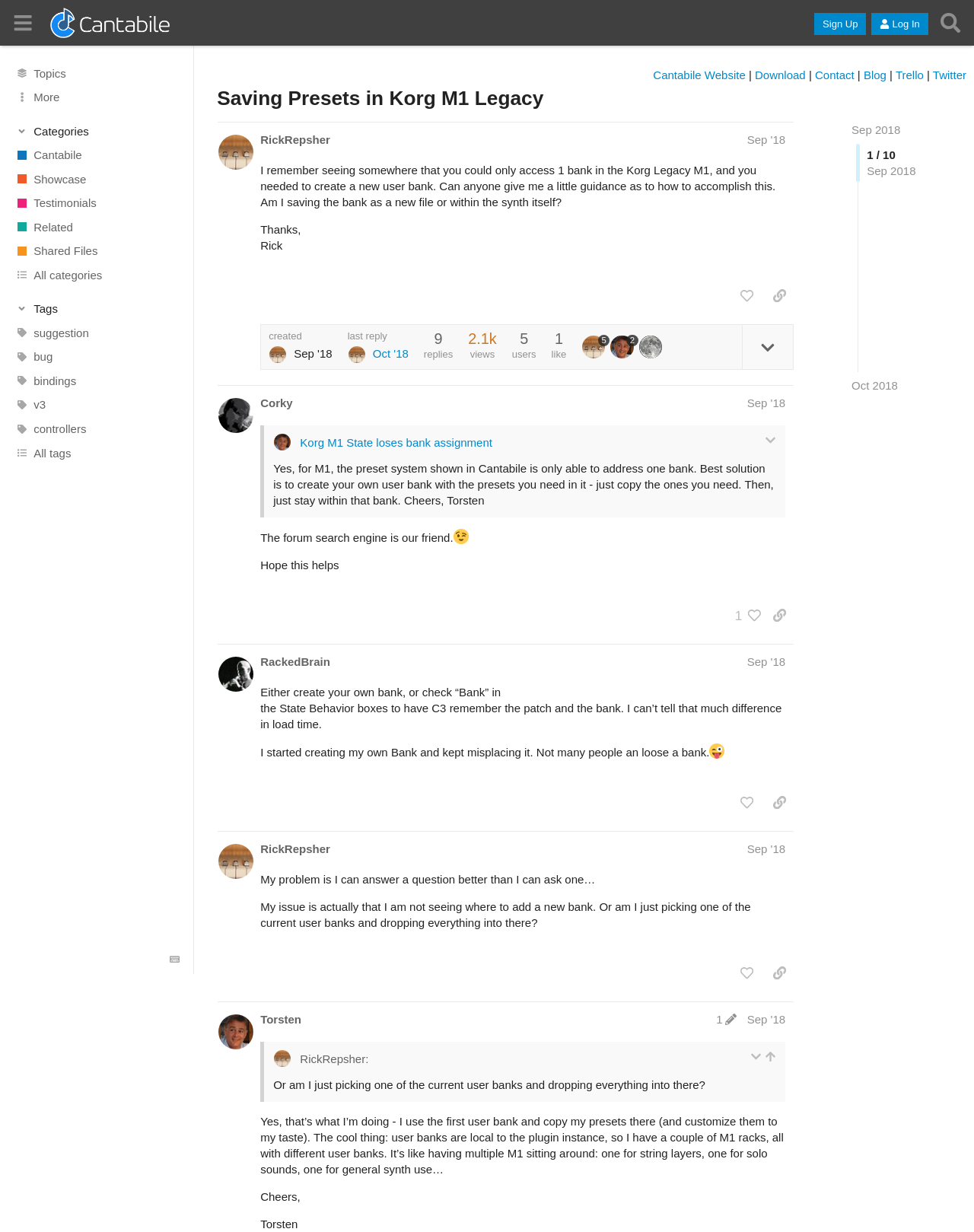Could you highlight the region that needs to be clicked to execute the instruction: "Click on the 'like this post' button"?

[0.752, 0.23, 0.781, 0.251]